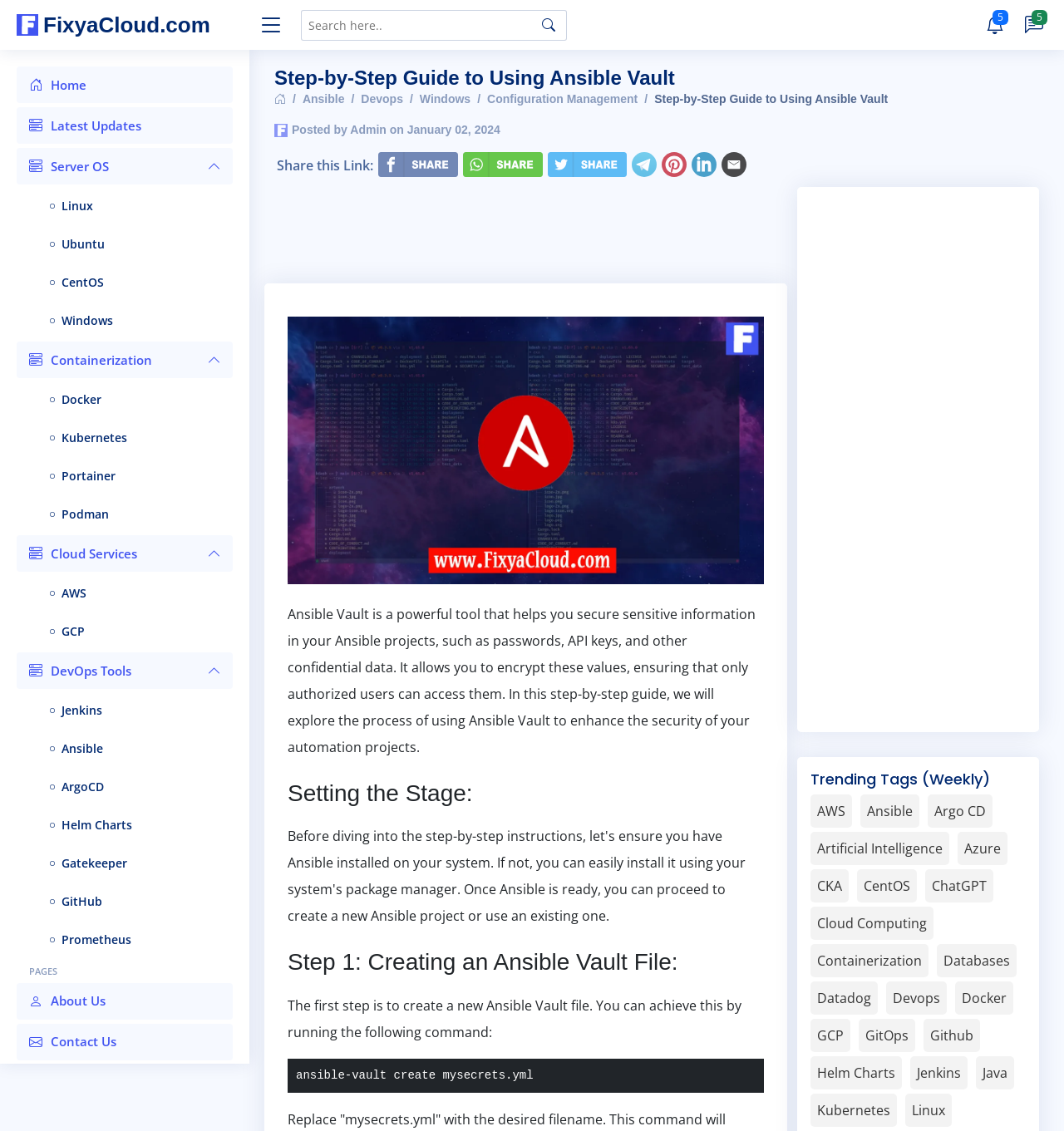Generate a comprehensive caption for the webpage you are viewing.

This webpage is a tutorial guide on using Ansible Vault, a powerful tool for securing sensitive information in Ansible projects. At the top left corner, there is a FixyaCloud logo and a link to the FixyaCloud home page. Next to it, there is a search bar where users can enter keywords. On the top right corner, there are social media links and a rating system.

Below the search bar, there is a navigation menu with various links, including HomePage, Latest Page, Server OS, Containerization, Cloud Services, DevOps Tools, and more. Each of these links has a dropdown menu with additional sub-links.

The main content of the webpage is a step-by-step guide to using Ansible Vault. The guide is divided into sections, each with a heading and a brief description. The first section is an introduction to Ansible Vault, explaining its purpose and benefits. The subsequent sections provide instructions on how to create an Ansible Vault file, with code examples and explanations.

On the right side of the webpage, there are two advertisements, one above the other. Below the main content, there is a section titled "Trending Tags (Weekly)" with a link to an AWS tag.

Throughout the webpage, there are various images, including social media icons, a publisher logo, and a logo for the tutorial guide. The overall layout is organized, with clear headings and concise text, making it easy to follow along with the tutorial.